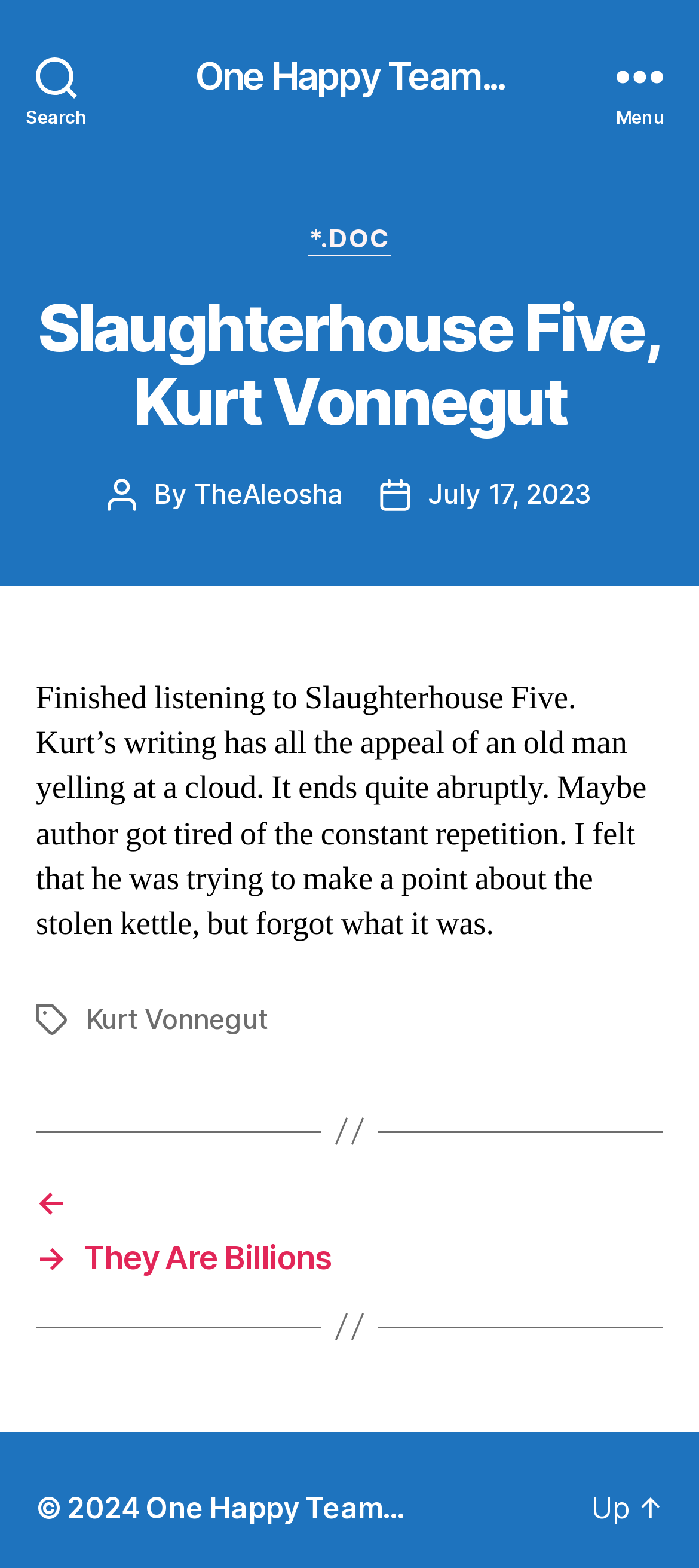What is the category of the post?
Please describe in detail the information shown in the image to answer the question.

The category of the post can be found in the link element, which is '*.DOC'. This category is mentioned as the category of the post.